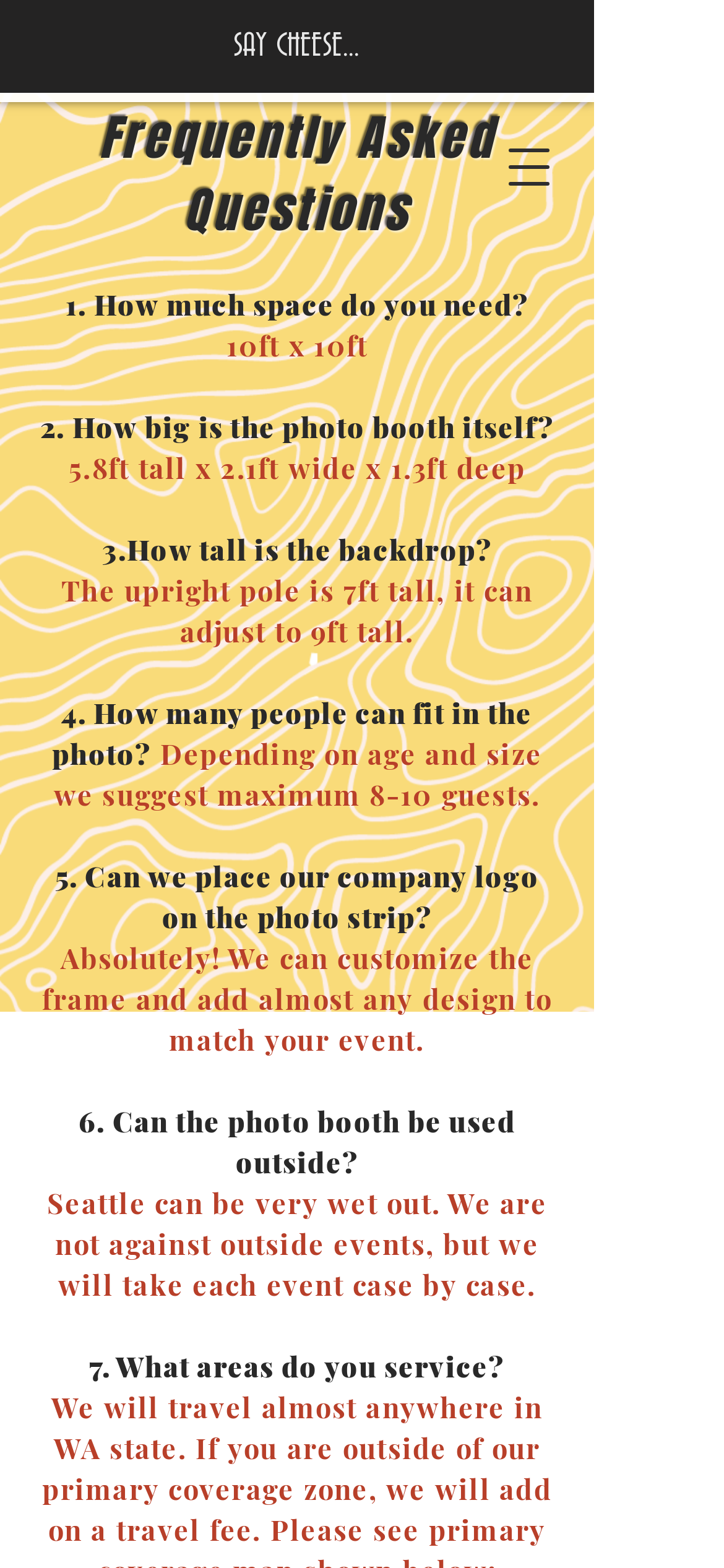Carefully examine the image and provide an in-depth answer to the question: What is the maximum number of guests suggested for a photo?

Based on the FAQ section, question 4 asks 'How many people can fit in the photo?' and the answer is 'Depending on age and size we suggest maximum 8-10 guests.'